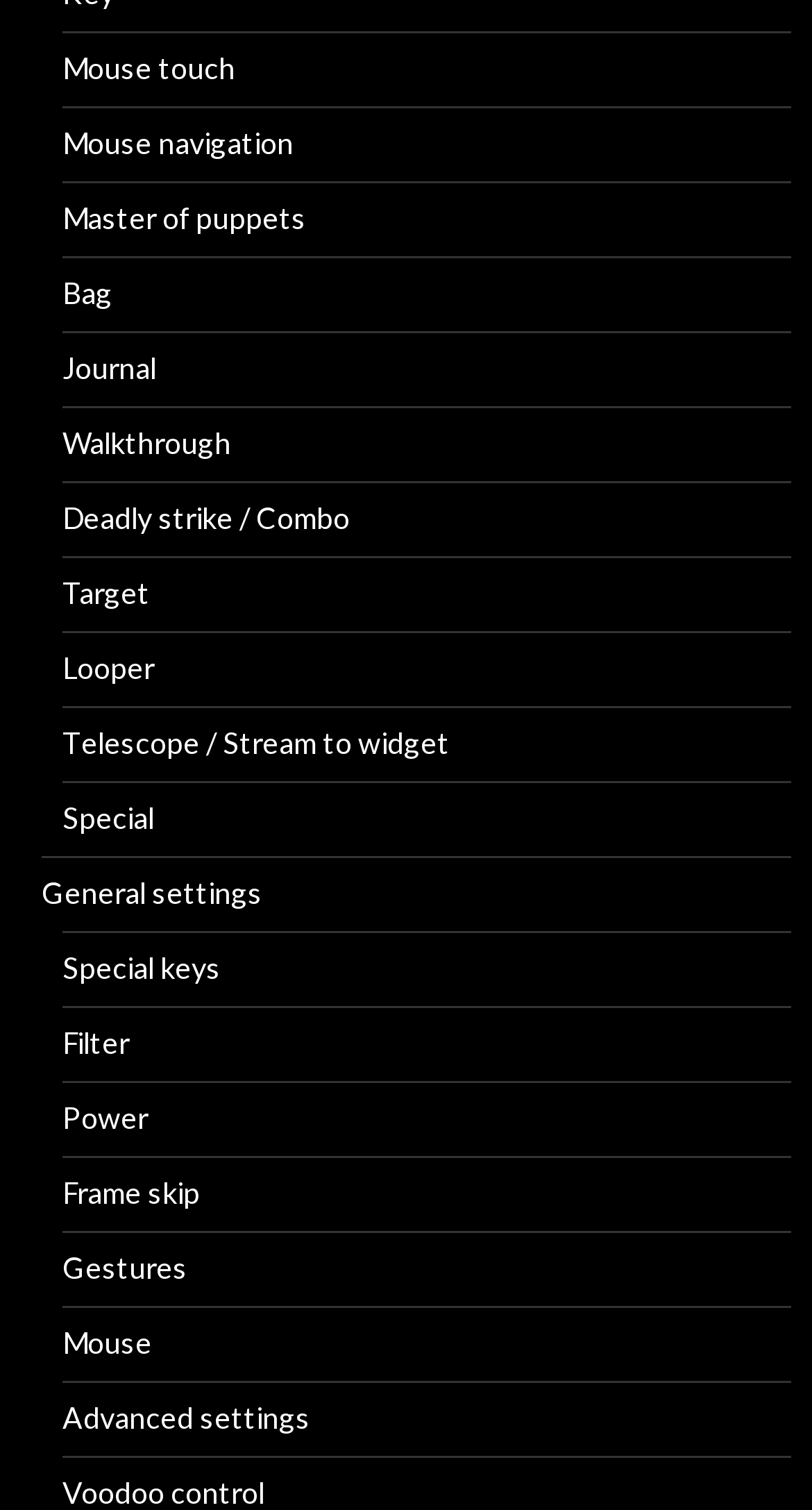Predict the bounding box coordinates for the UI element described as: "Walkthrough". The coordinates should be four float numbers between 0 and 1, presented as [left, top, right, bottom].

[0.077, 0.281, 0.285, 0.305]